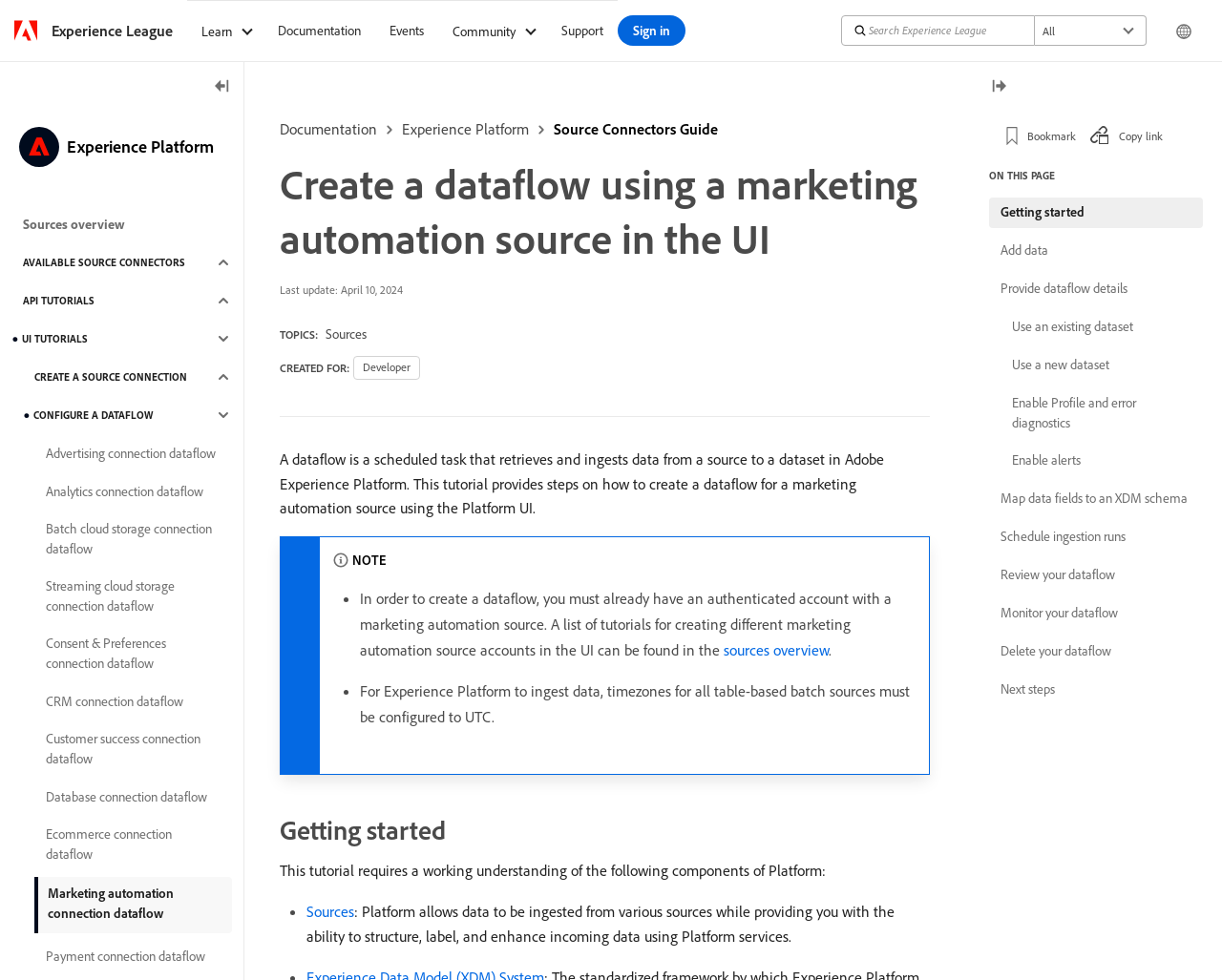Refer to the screenshot and answer the following question in detail:
How many steps are there in the 'Getting started' section?

By examining the webpage content, I can see that there is only 1 step in the 'Getting started' section, which is 'This tutorial requires a working understanding of the following components of Platform'.